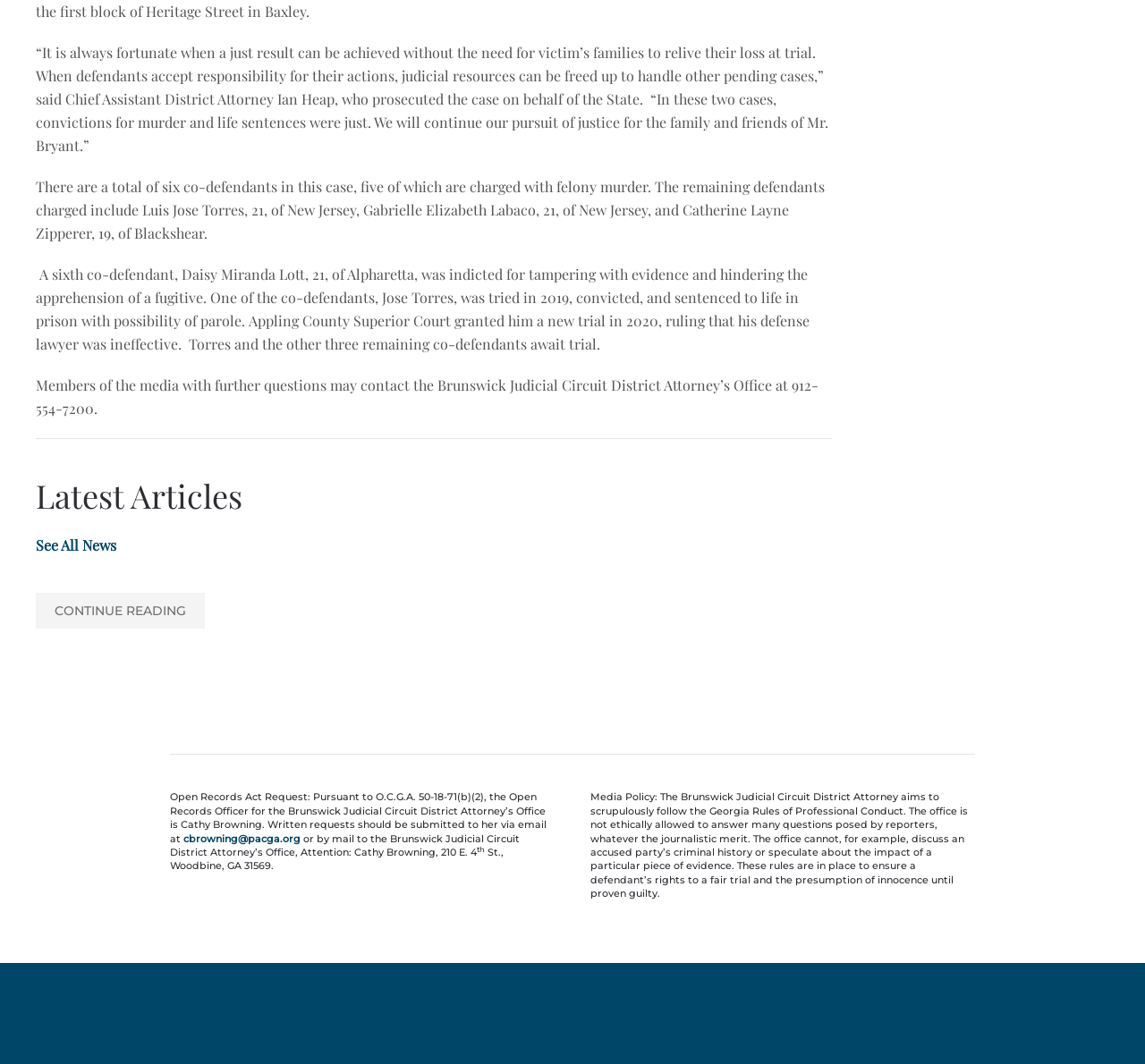Please specify the bounding box coordinates of the clickable region to carry out the following instruction: "View all news". The coordinates should be four float numbers between 0 and 1, in the format [left, top, right, bottom].

[0.031, 0.446, 0.727, 0.485]